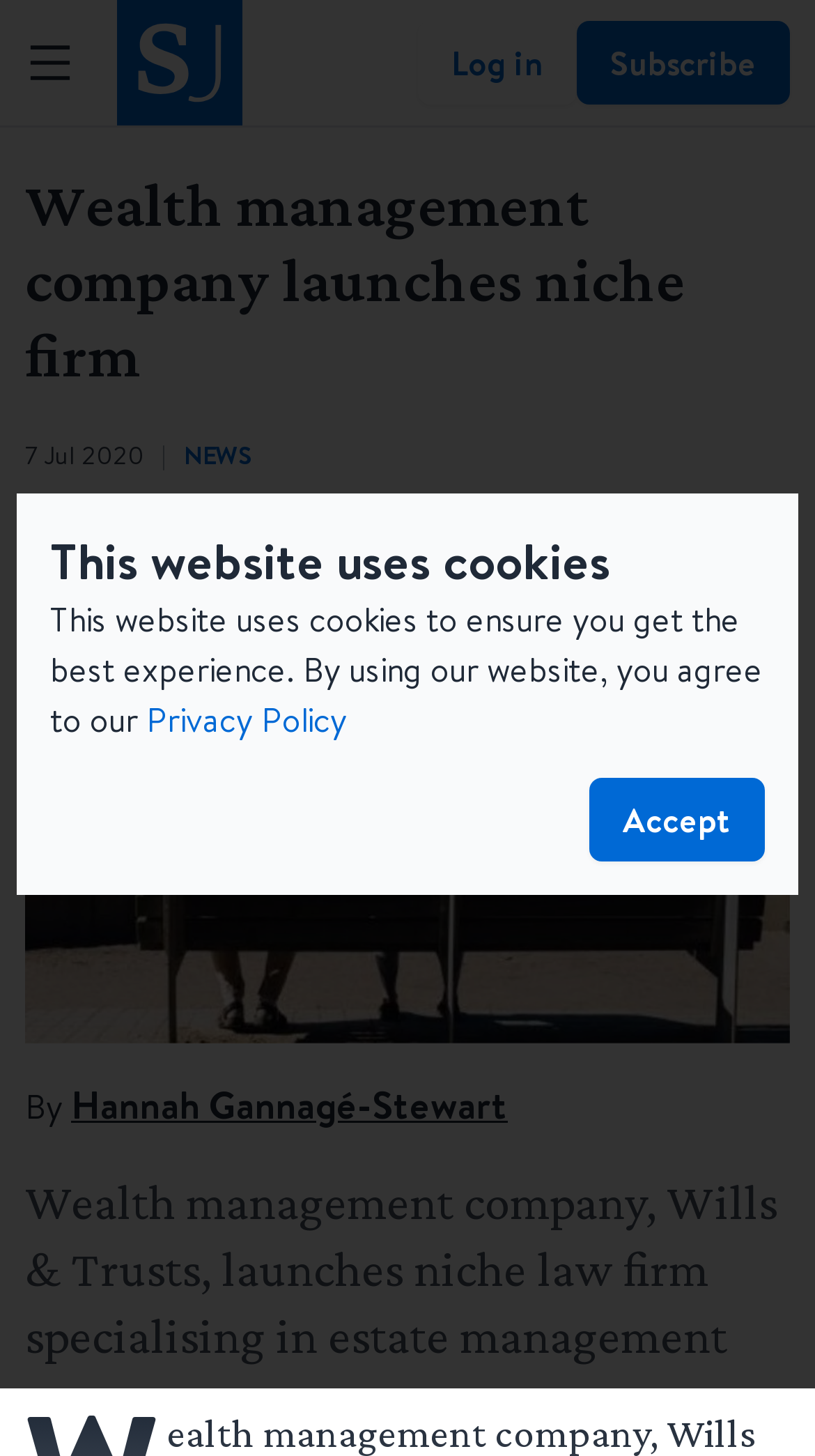What is the type of the image at the top of the webpage?
Please answer the question with a single word or phrase, referencing the image.

Logo